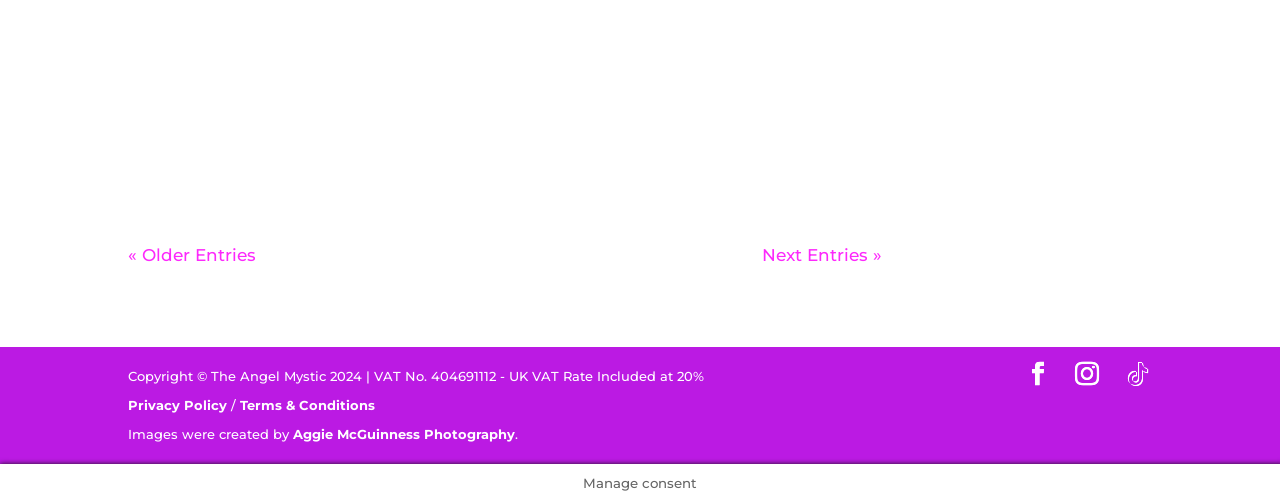Please identify the bounding box coordinates of the region to click in order to complete the given instruction: "Visit TikTok". The coordinates should be four float numbers between 0 and 1, i.e., [left, top, right, bottom].

[0.873, 0.723, 0.905, 0.771]